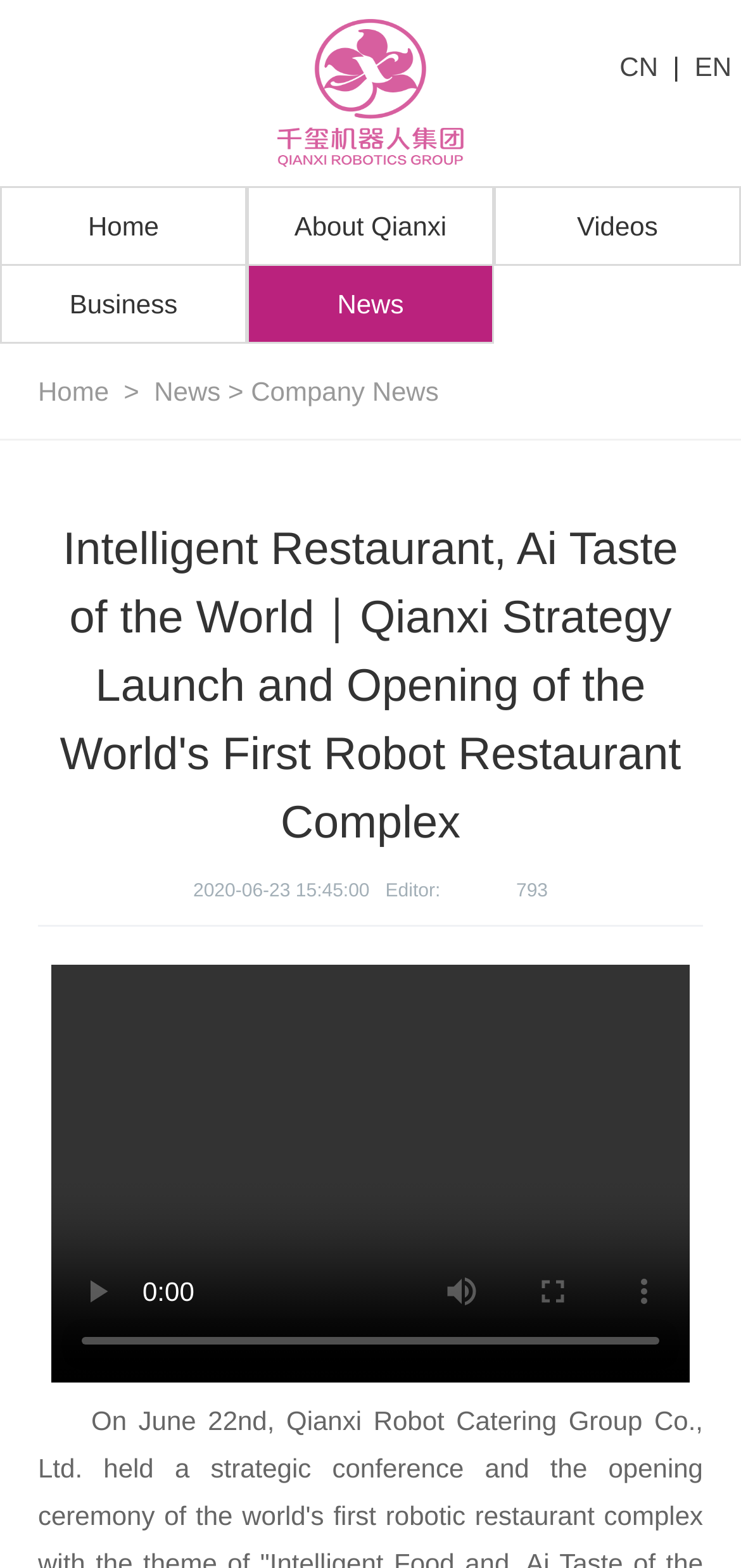Given the element description Videos, specify the bounding box coordinates of the corresponding UI element in the format (top-left x, top-left y, bottom-right x, bottom-right y). All values must be between 0 and 1.

[0.667, 0.119, 1.0, 0.17]